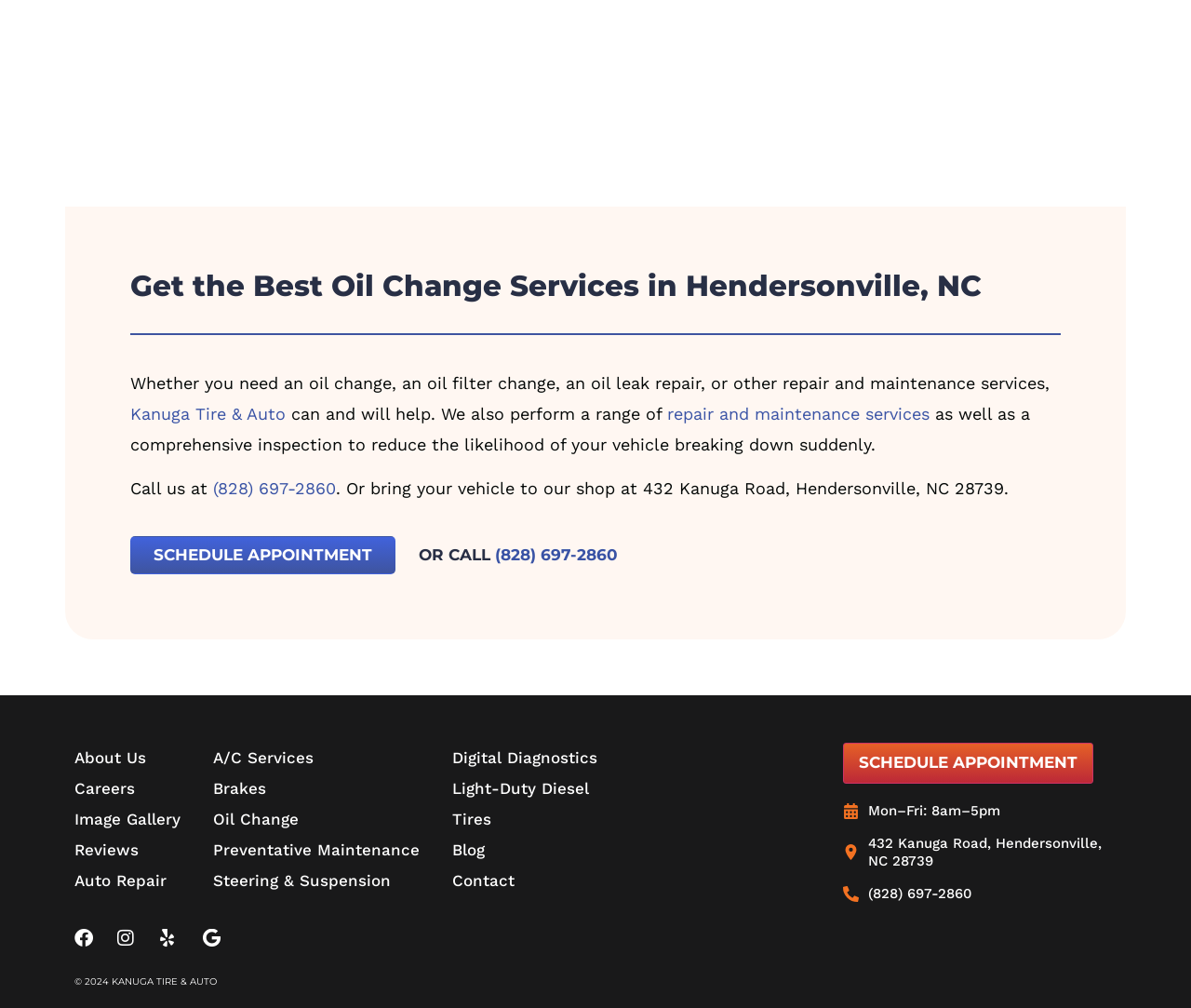Reply to the question with a single word or phrase:
What is the address of Kanuga Tire & Auto?

432 Kanuga Road, Hendersonville, NC 28739